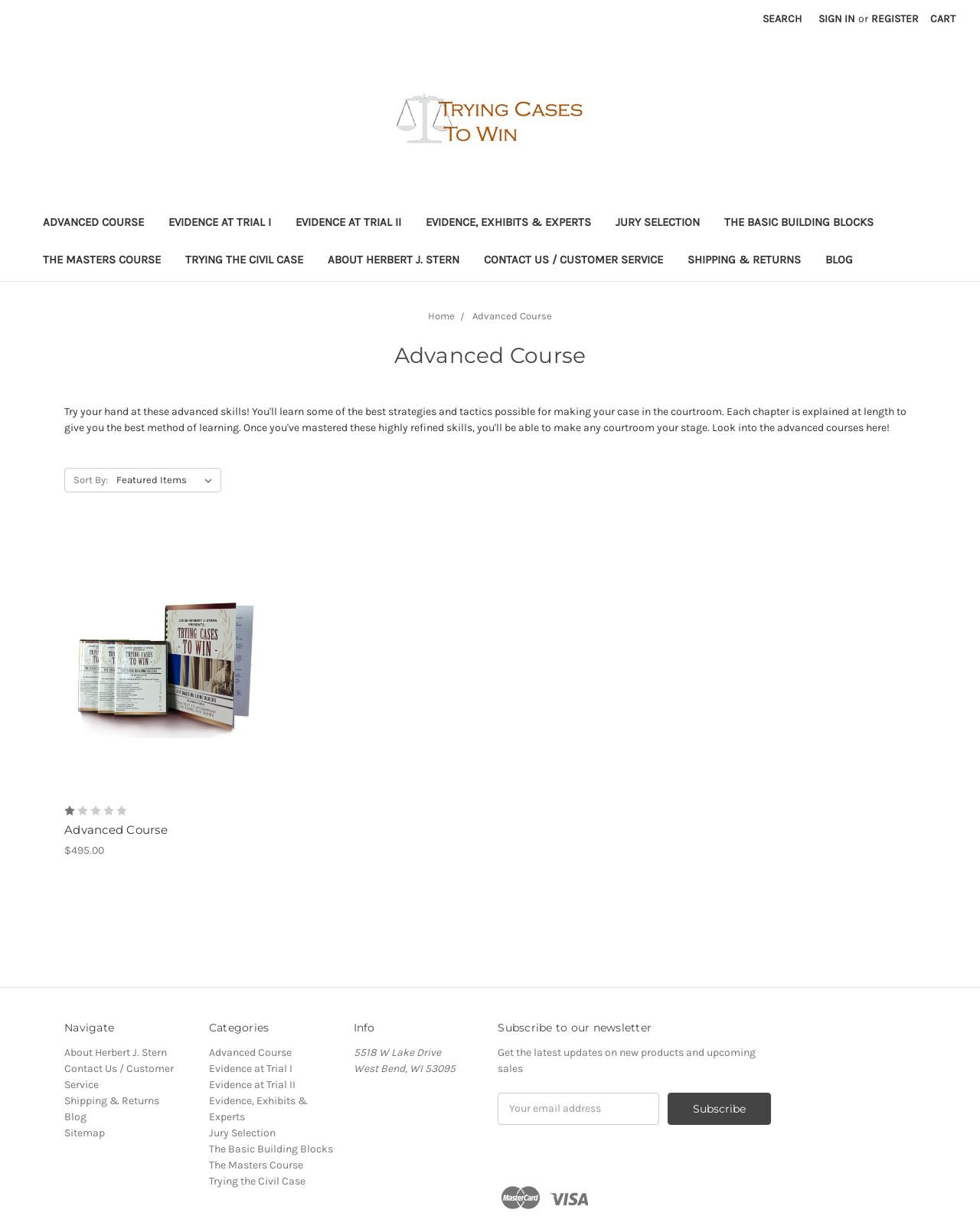How much does the Advanced Course cost?
We need a detailed and meticulous answer to the question.

The price of the Advanced Course can be found in the article section, where it is written as '$495.00' next to the link 'Advanced Course'.